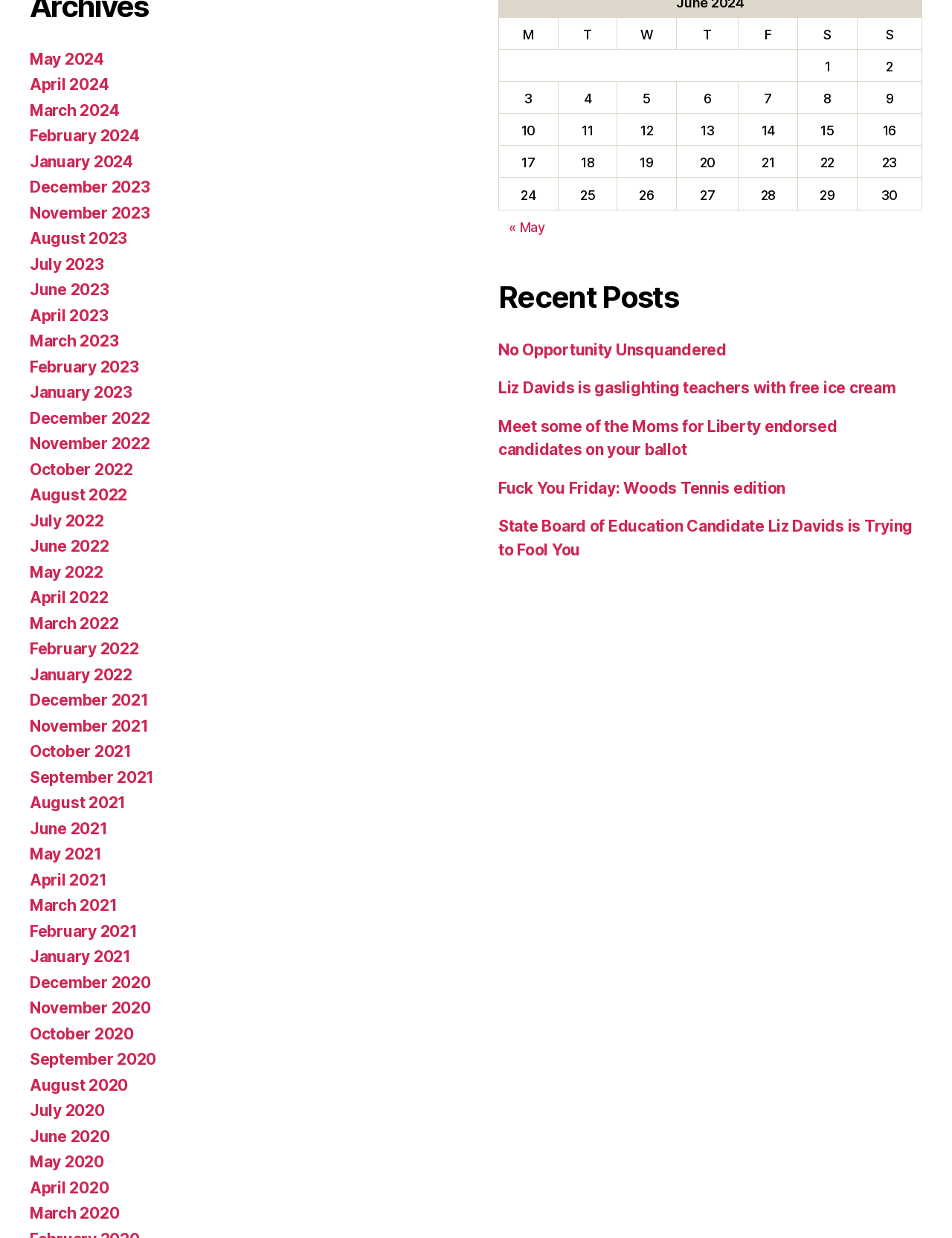Identify the bounding box coordinates of the clickable region required to complete the instruction: "Check 1". The coordinates should be given as four float numbers within the range of 0 and 1, i.e., [left, top, right, bottom].

[0.838, 0.04, 0.9, 0.066]